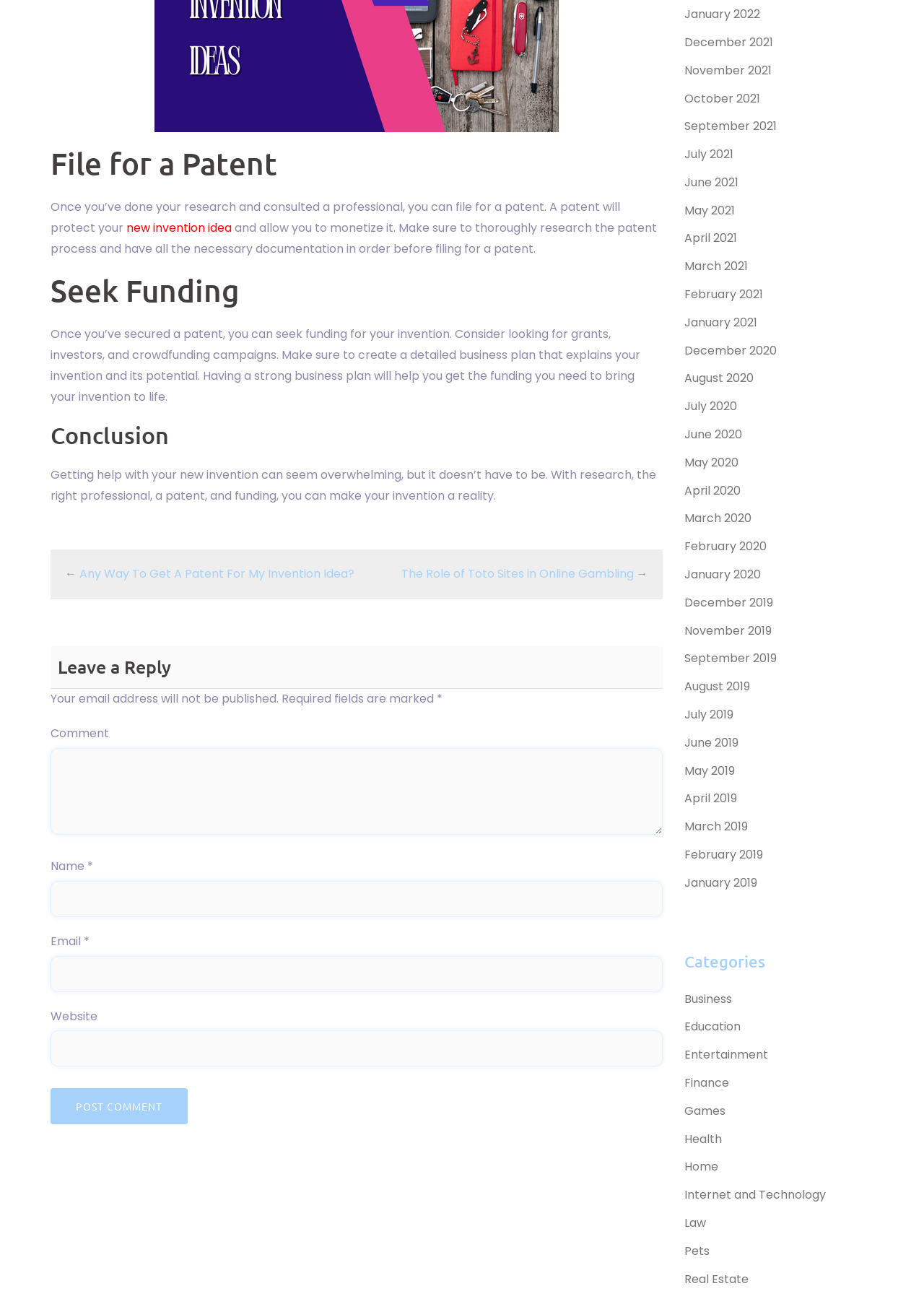Please determine the bounding box coordinates of the element's region to click in order to carry out the following instruction: "Enter your name in the 'Name' field". The coordinates should be four float numbers between 0 and 1, i.e., [left, top, right, bottom].

[0.055, 0.678, 0.717, 0.706]